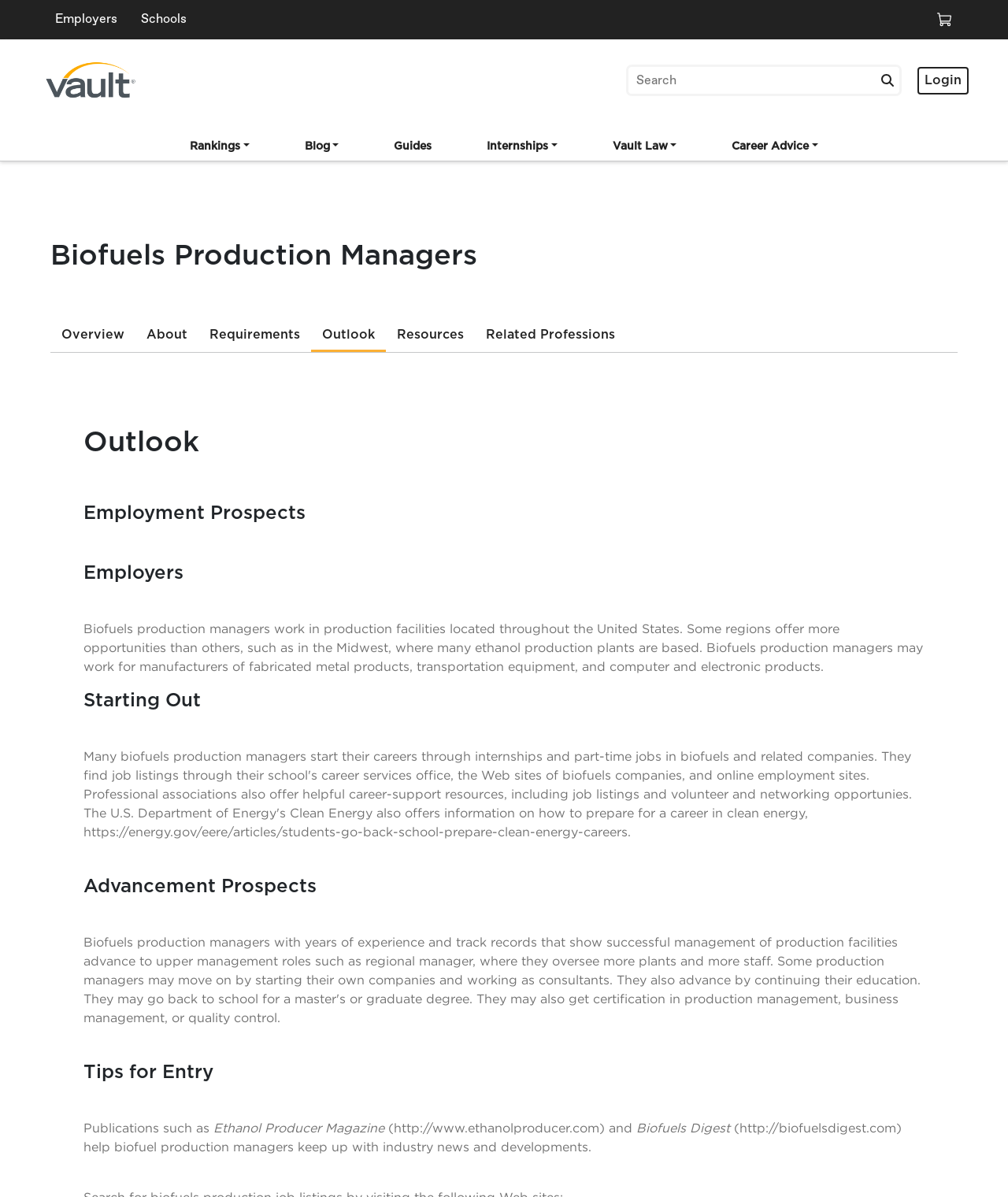Please extract the title of the webpage.

Biofuels Production Managers